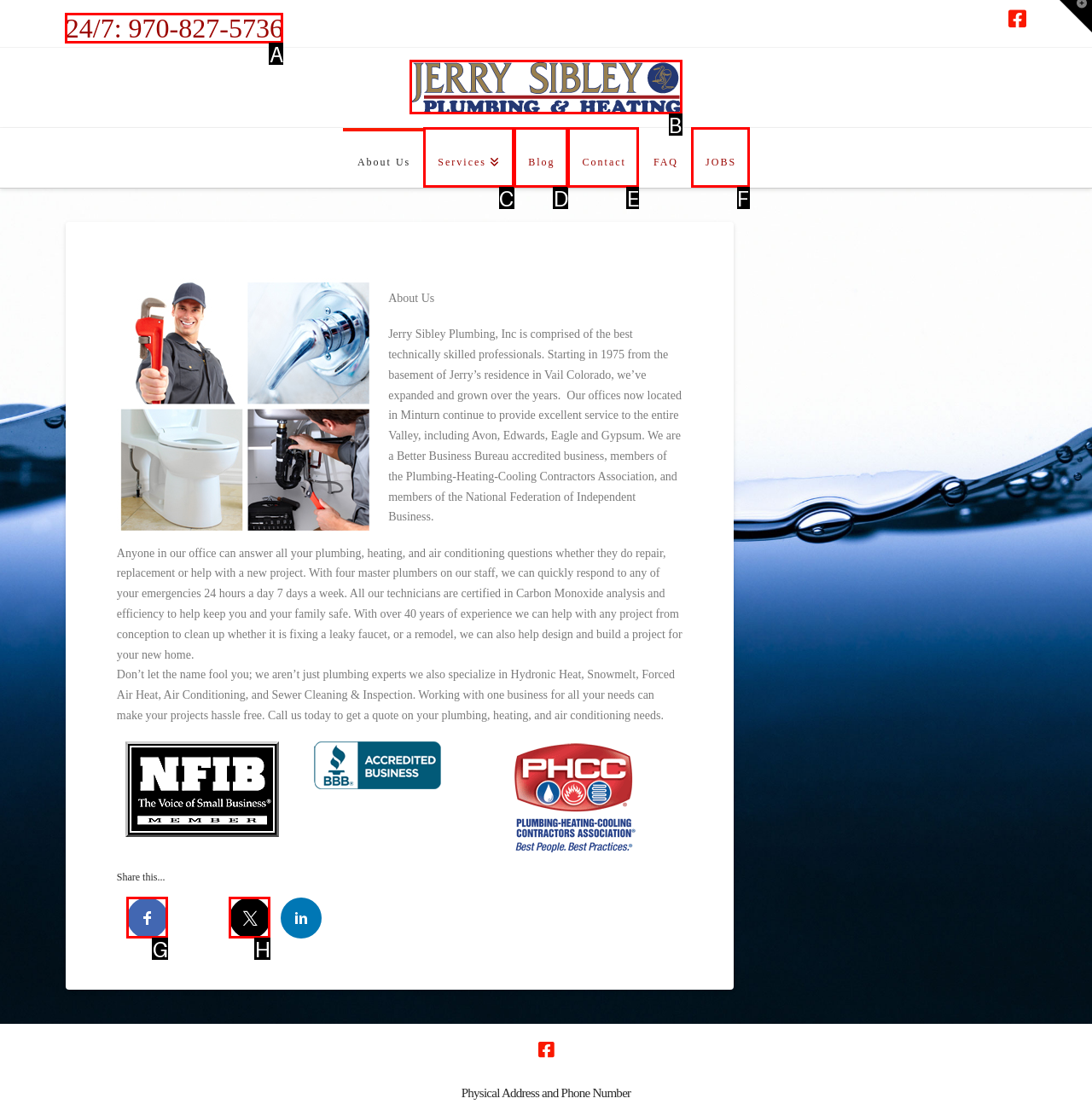For the task "Call the 24/7 phone number", which option's letter should you click? Answer with the letter only.

A